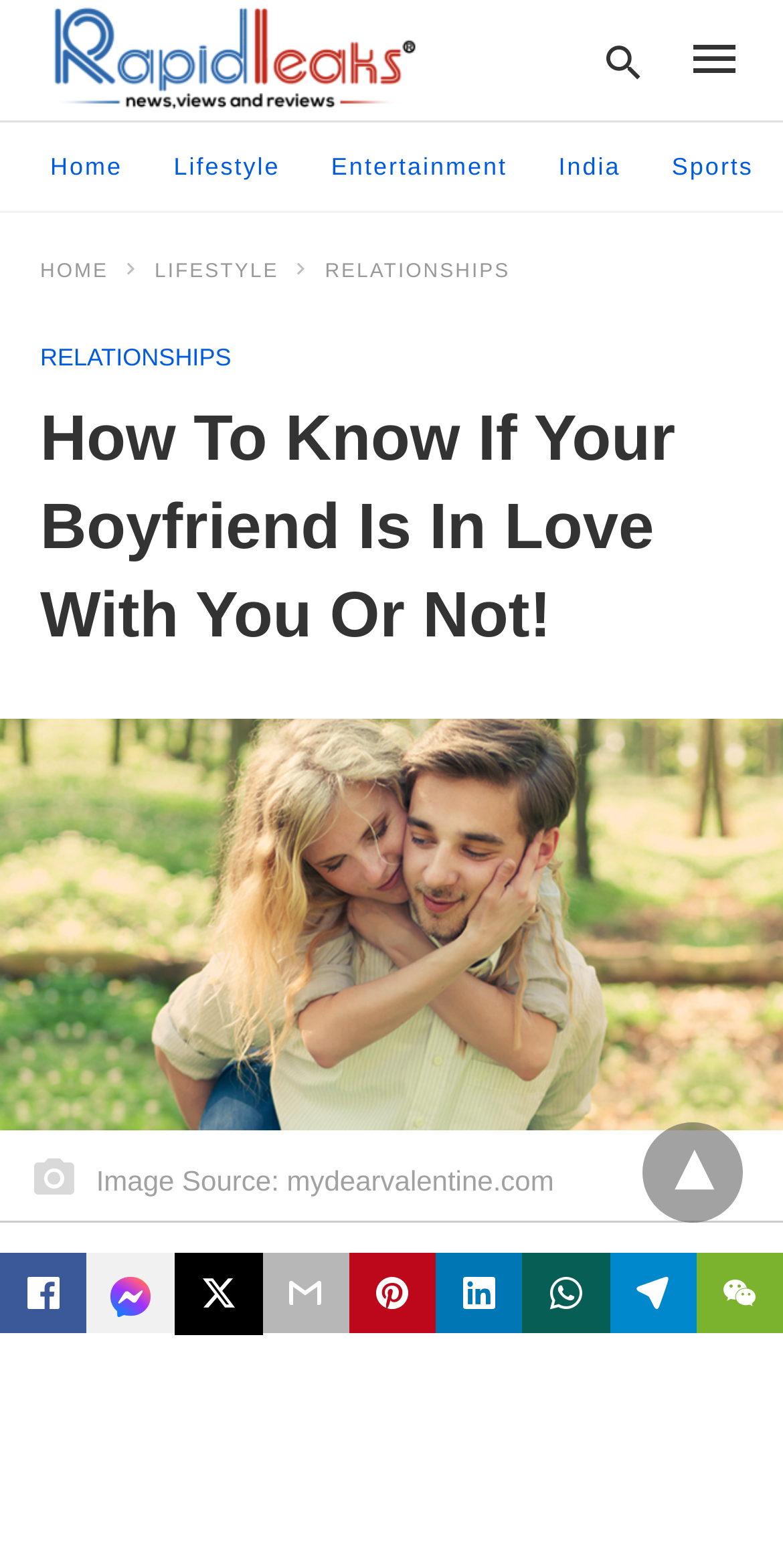Determine the bounding box coordinates of the clickable element necessary to fulfill the instruction: "Share via Facebook". Provide the coordinates as four float numbers within the 0 to 1 range, i.e., [left, top, right, bottom].

None